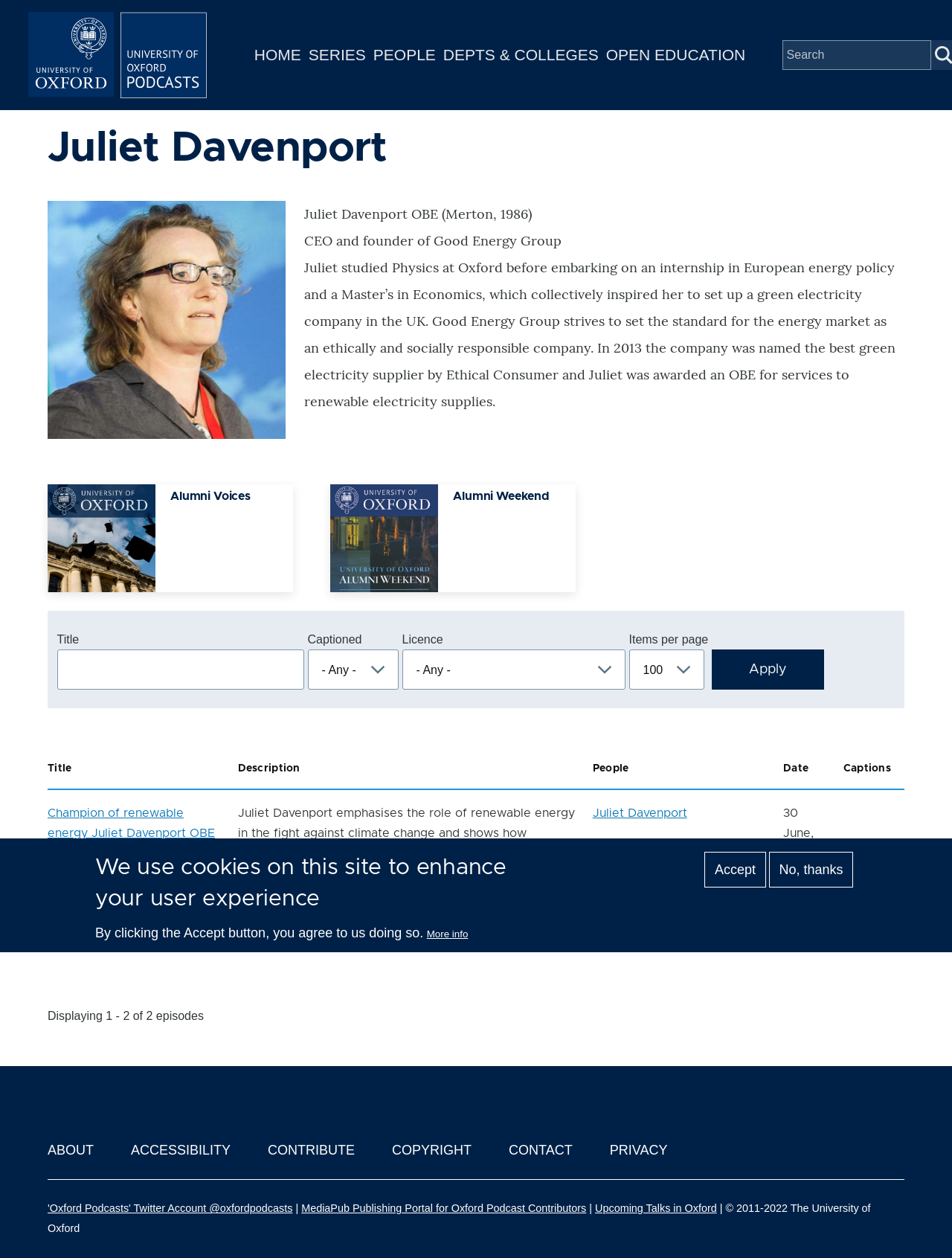Locate the bounding box coordinates of the segment that needs to be clicked to meet this instruction: "View Juliet Davenport's profile".

[0.05, 0.163, 0.3, 0.349]